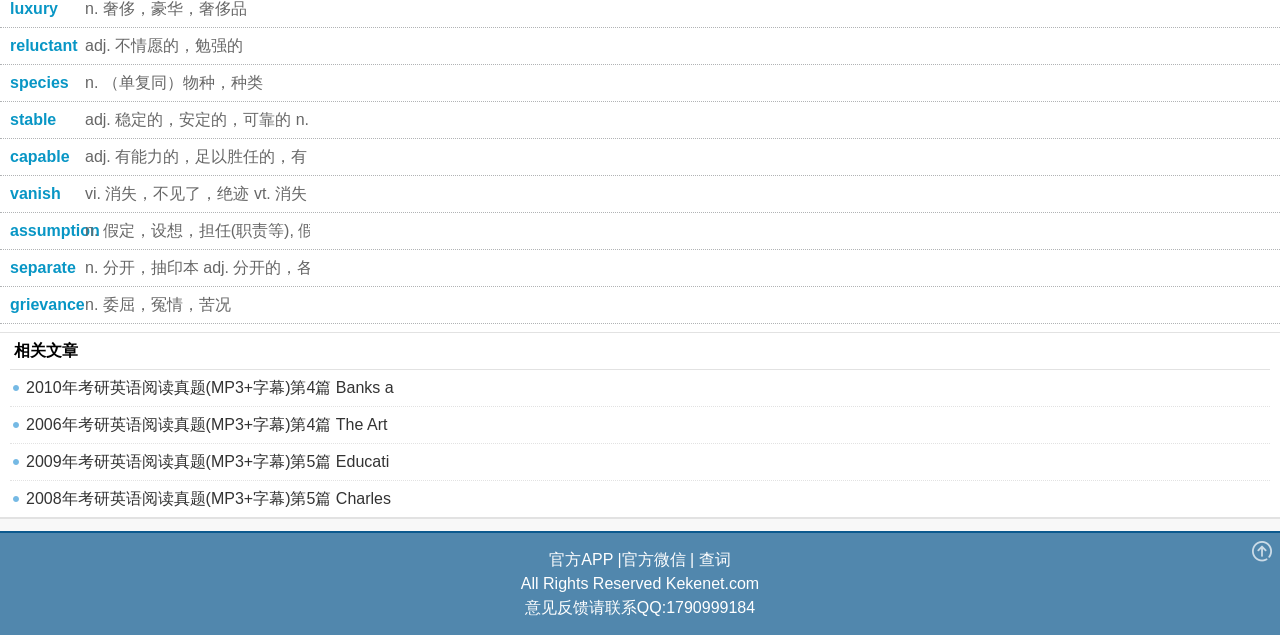What is the name of the website?
Refer to the image and respond with a one-word or short-phrase answer.

Kekenet.com